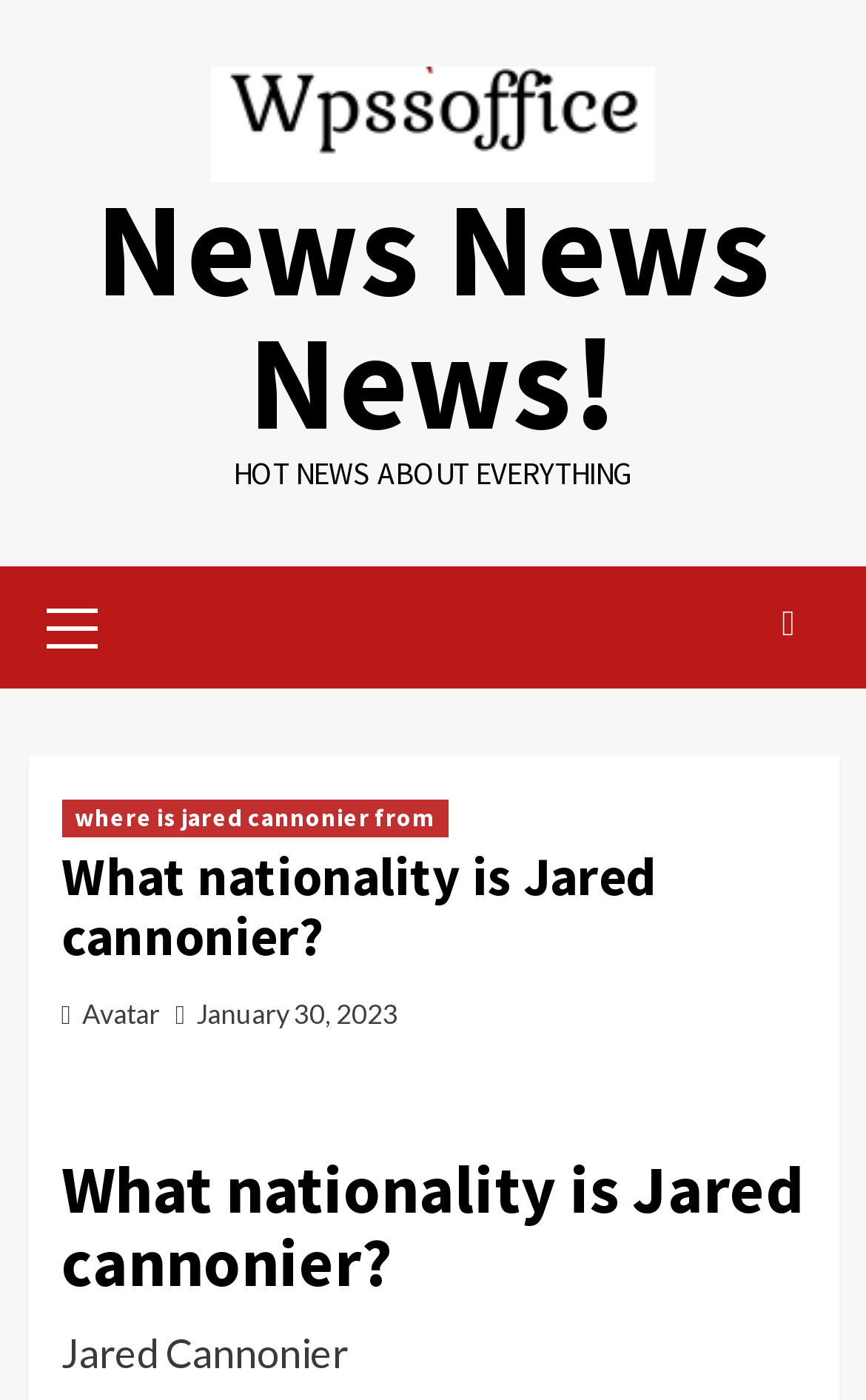What is the icon represented by the Unicode character ?
Carefully analyze the image and provide a detailed answer to the question.

I found the Unicode character  at coordinates [0.878, 0.417, 0.942, 0.473], but I couldn't determine what icon it represents without additional context.